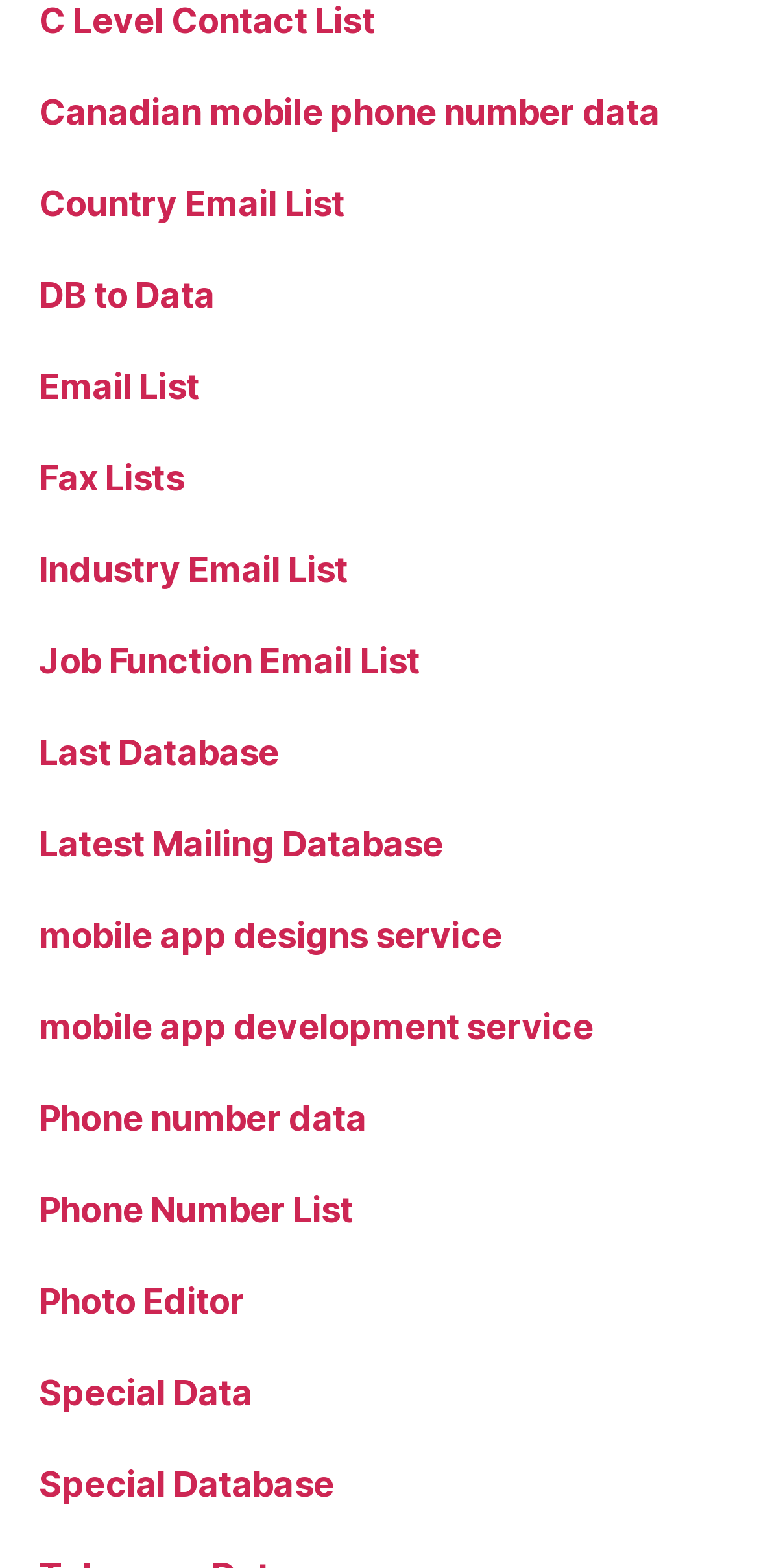Given the description of the UI element: "mobile app designs service", predict the bounding box coordinates in the form of [left, top, right, bottom], with each value being a float between 0 and 1.

[0.051, 0.583, 0.661, 0.609]